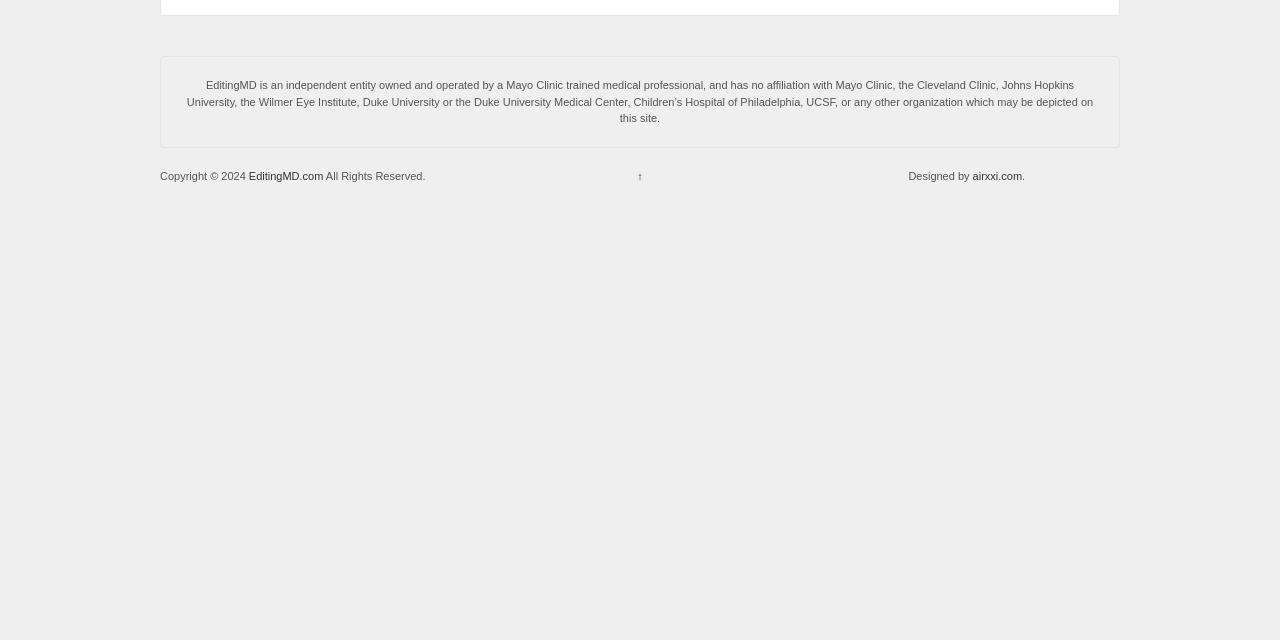Predict the bounding box coordinates of the UI element that matches this description: "airxxi.com". The coordinates should be in the format [left, top, right, bottom] with each value between 0 and 1.

[0.76, 0.265, 0.799, 0.284]